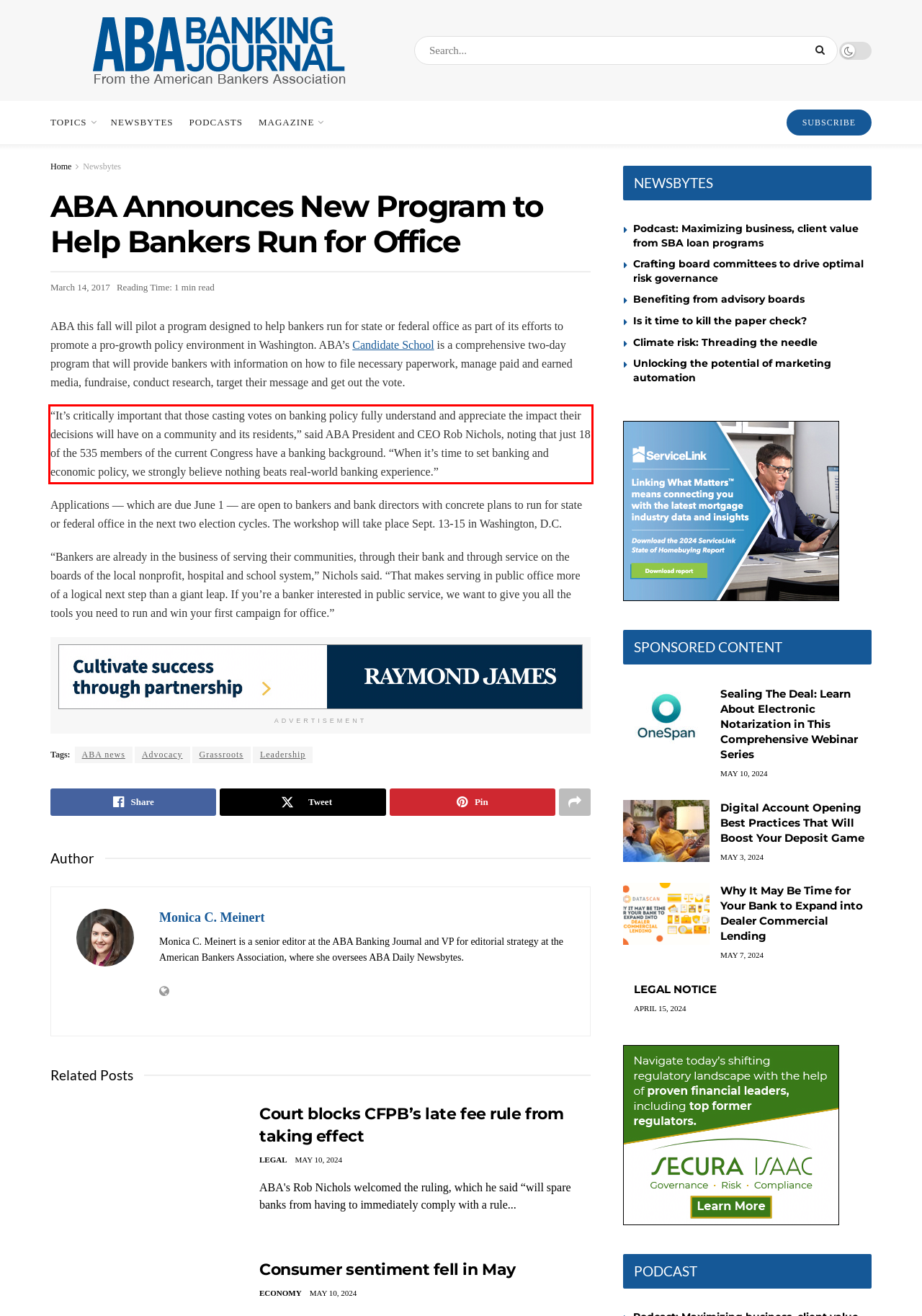Please identify and extract the text content from the UI element encased in a red bounding box on the provided webpage screenshot.

“It’s critically important that those casting votes on banking policy fully understand and appreciate the impact their decisions will have on a community and its residents,” said ABA President and CEO Rob Nichols, noting that just 18 of the 535 members of the current Congress have a banking background. “When it’s time to set banking and economic policy, we strongly believe nothing beats real-world banking experience.”